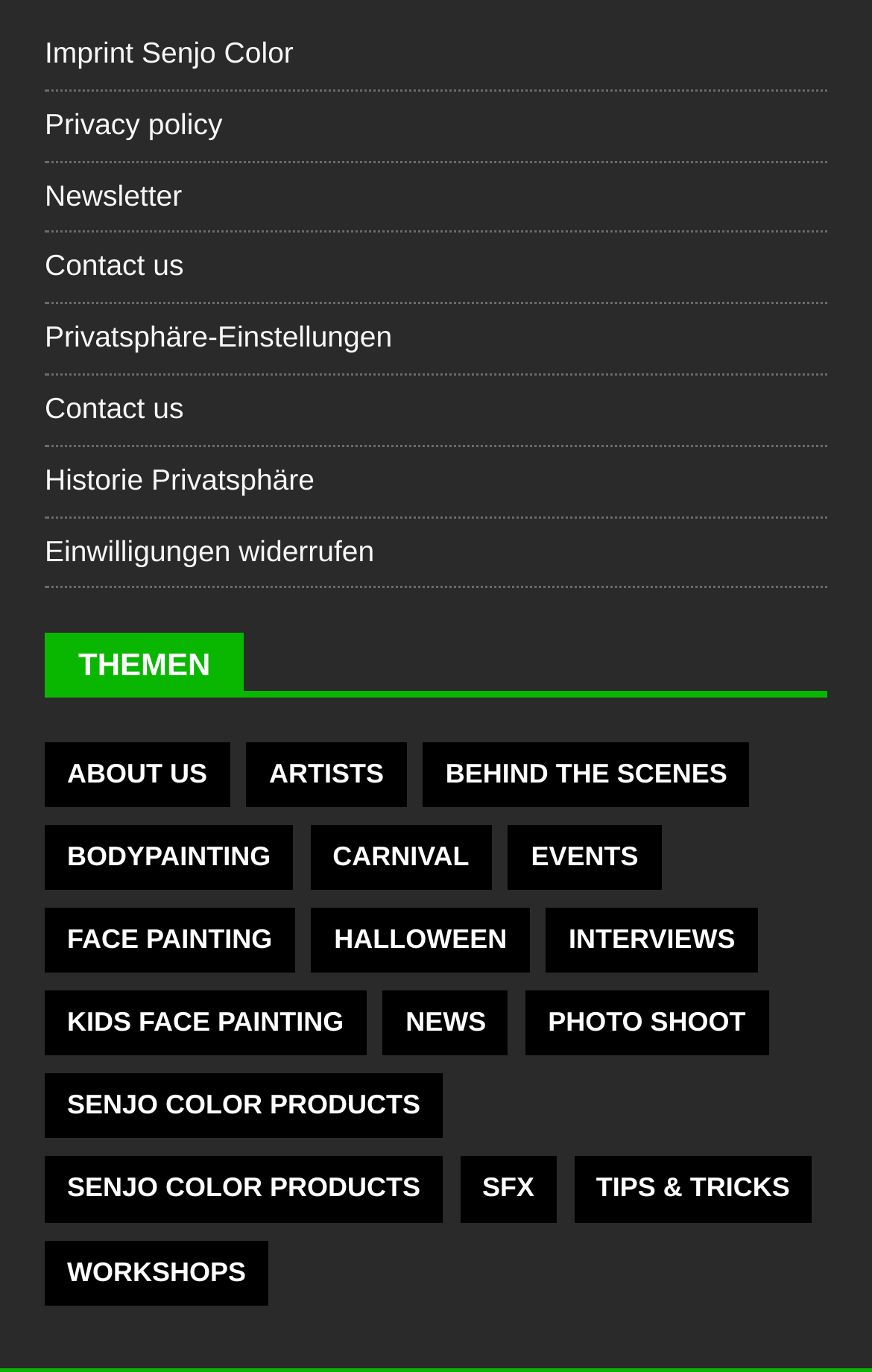Please provide a comprehensive answer to the question based on the screenshot: What is the copyright year range?

I found the copyright information at the bottom of the page, which states 'Copyright © 2009-2024 | Senjo Color'.